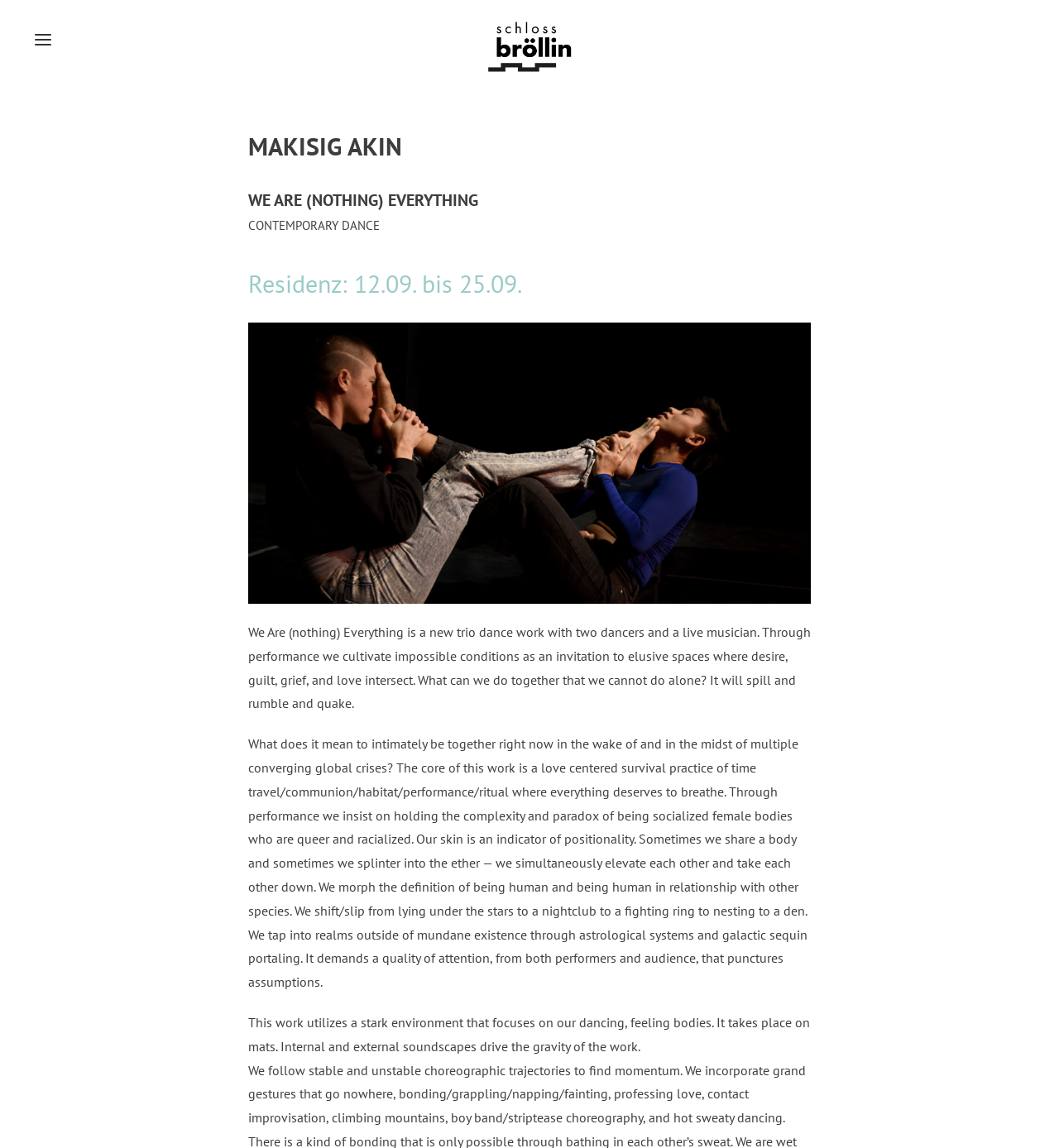Identify the bounding box coordinates for the UI element described by the following text: "Menu". Provide the coordinates as four float numbers between 0 and 1, in the format [left, top, right, bottom].

[0.031, 0.026, 0.05, 0.043]